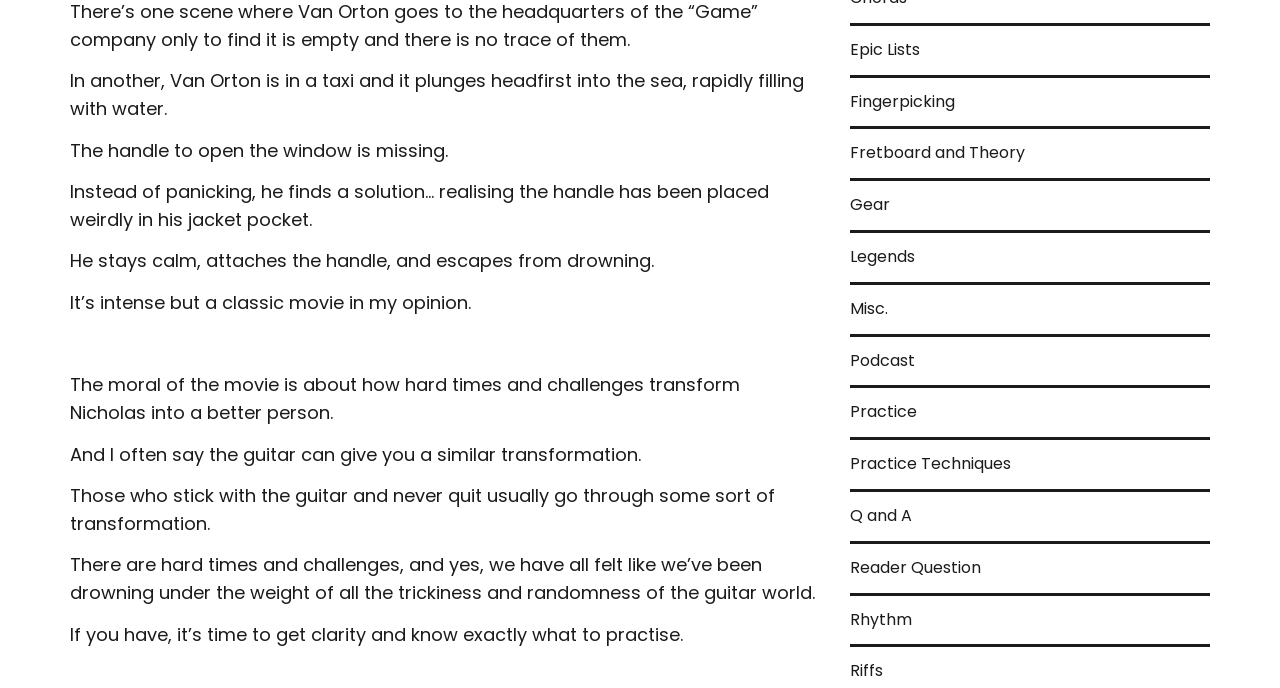Based on the image, provide a detailed response to the question:
What is the purpose of the links at the bottom?

The links at the bottom, such as 'Epic Lists', 'Fingerpicking', 'Fretboard and Theory', etc., seem to be navigation links that allow users to access different sections or topics on the website.